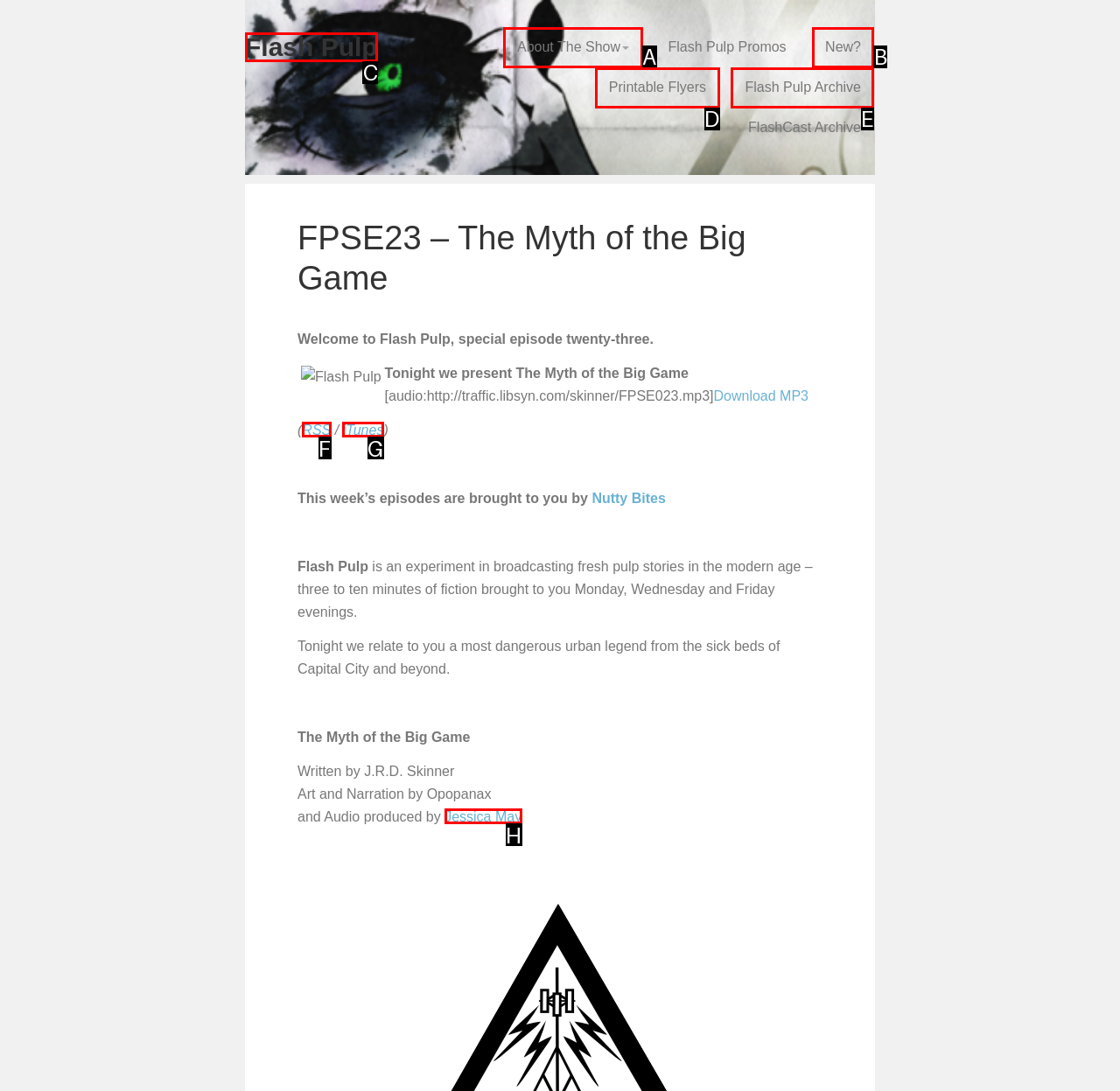Select the appropriate letter to fulfill the given instruction: Check out Flash Pulp Archive
Provide the letter of the correct option directly.

E